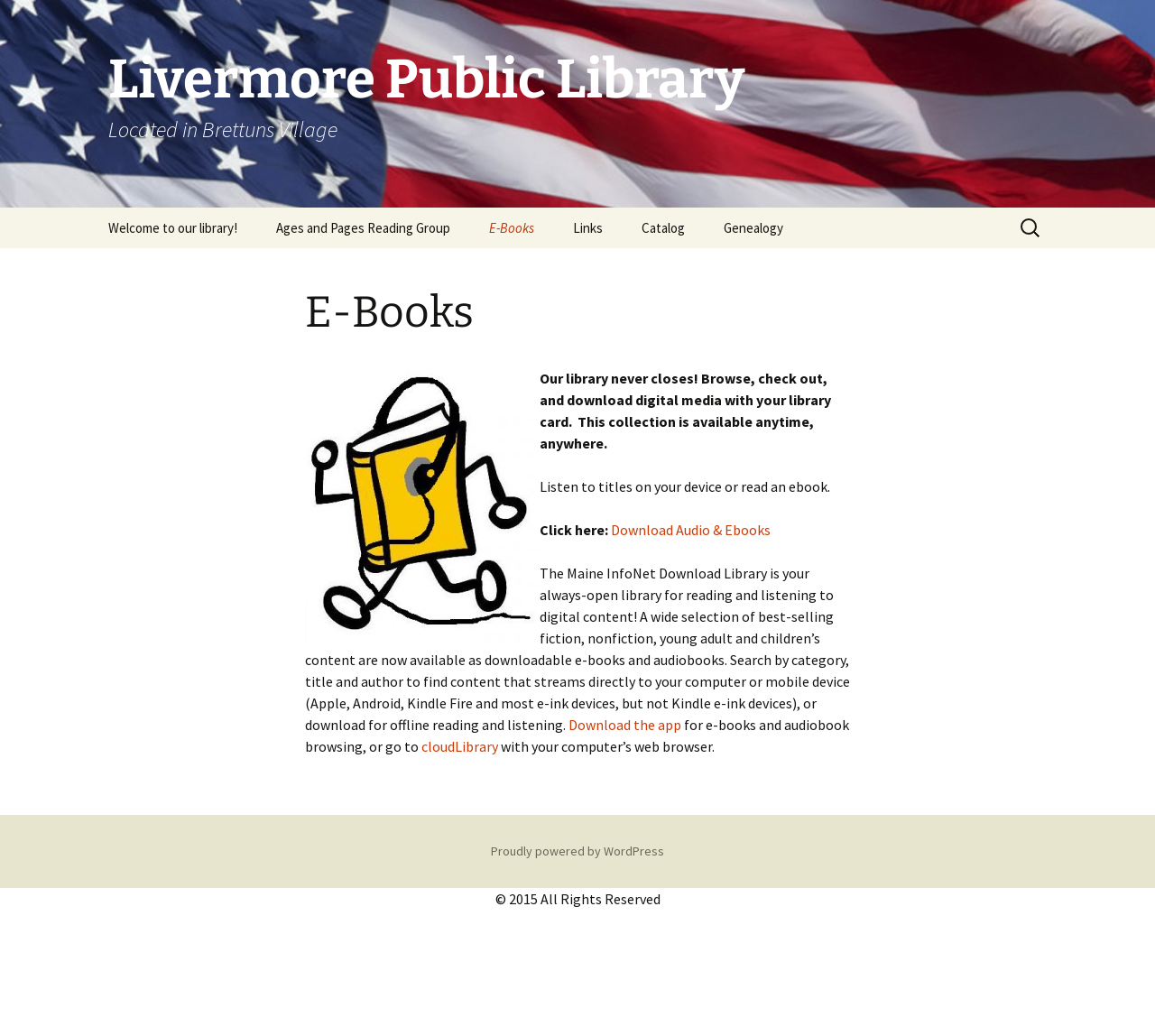Answer this question in one word or a short phrase: What is the location of the library?

Brettuns Village